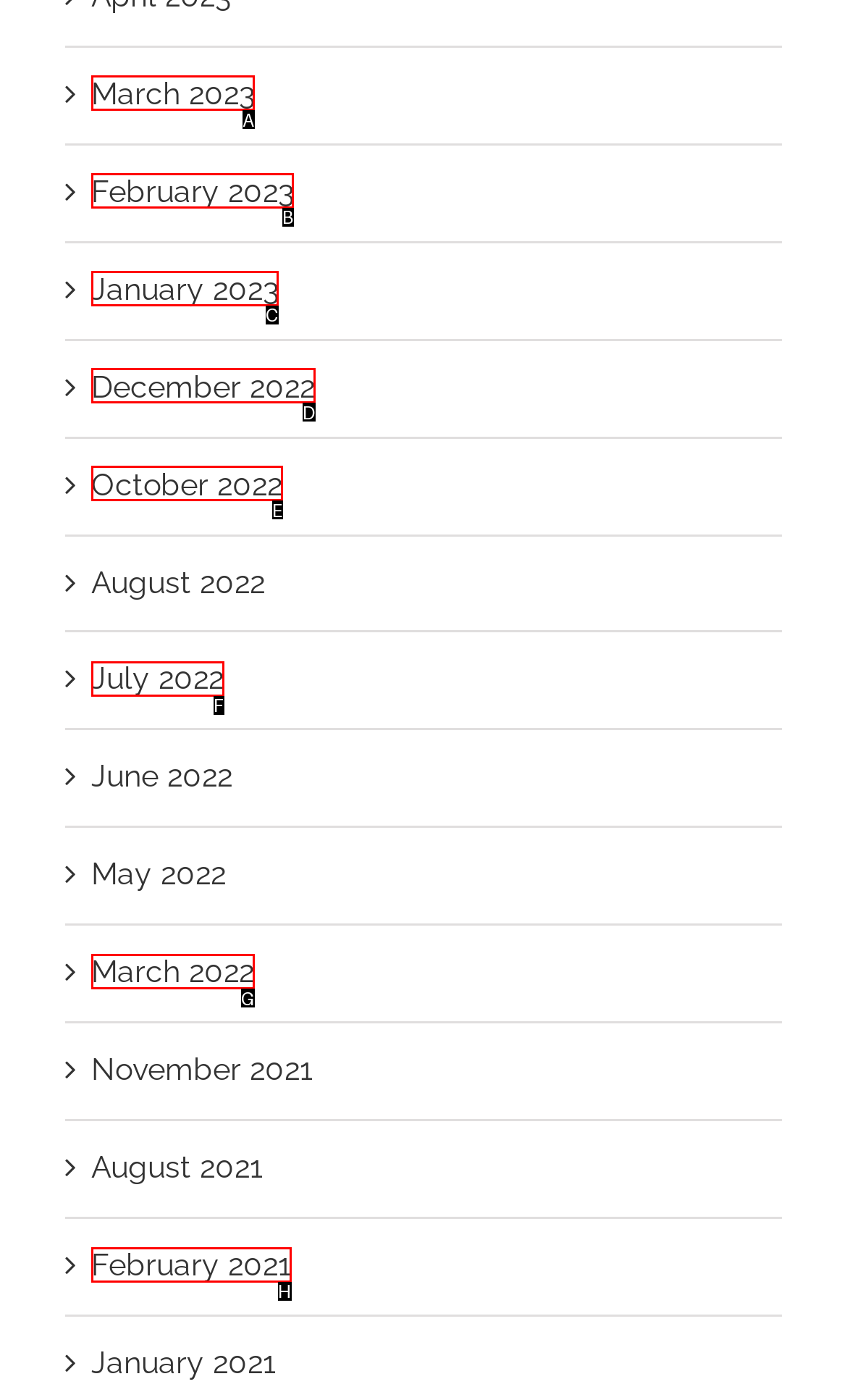Select the HTML element that corresponds to the description: October 26, 2022. Reply with the letter of the correct option.

None